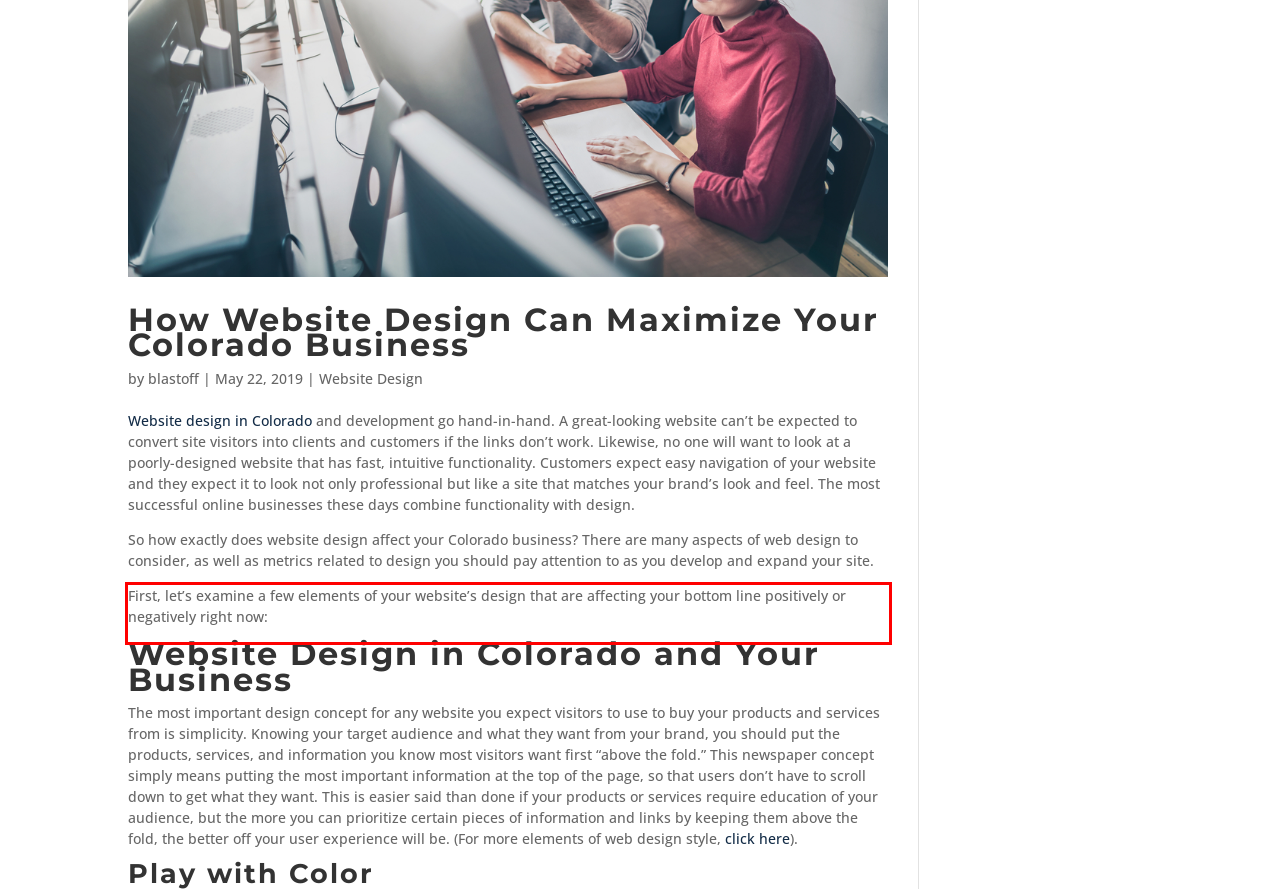Given a webpage screenshot, locate the red bounding box and extract the text content found inside it.

First, let’s examine a few elements of your website’s design that are affecting your bottom line positively or negatively right now: